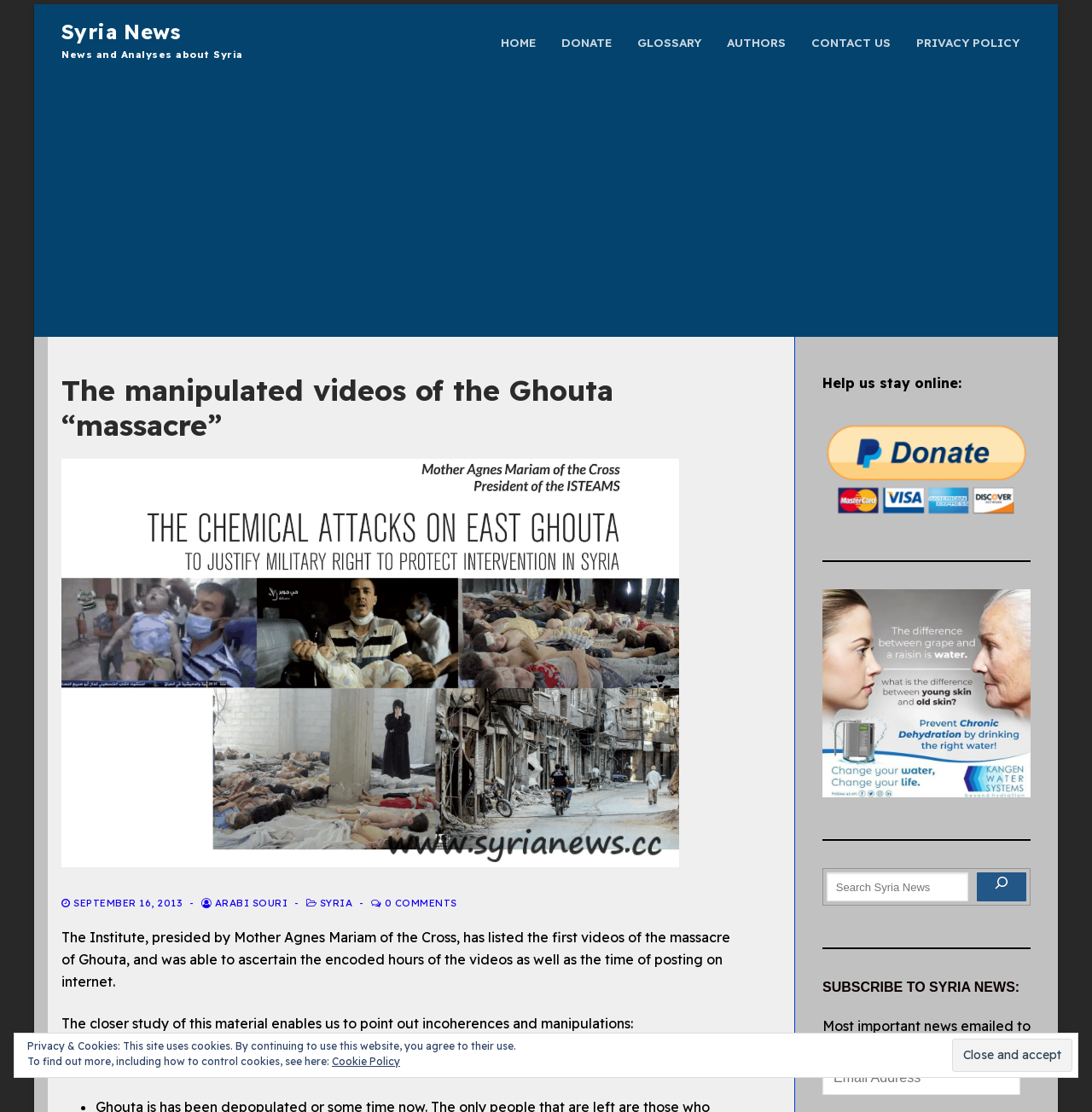What is the function of the button with the PayPal logo?
Please ensure your answer to the question is detailed and covers all necessary aspects.

The button has a label 'button-PayPal-donate' and is located in the sidebar with a text 'Help us stay online:', which suggests that its function is to allow users to make a donation to the website using PayPal.